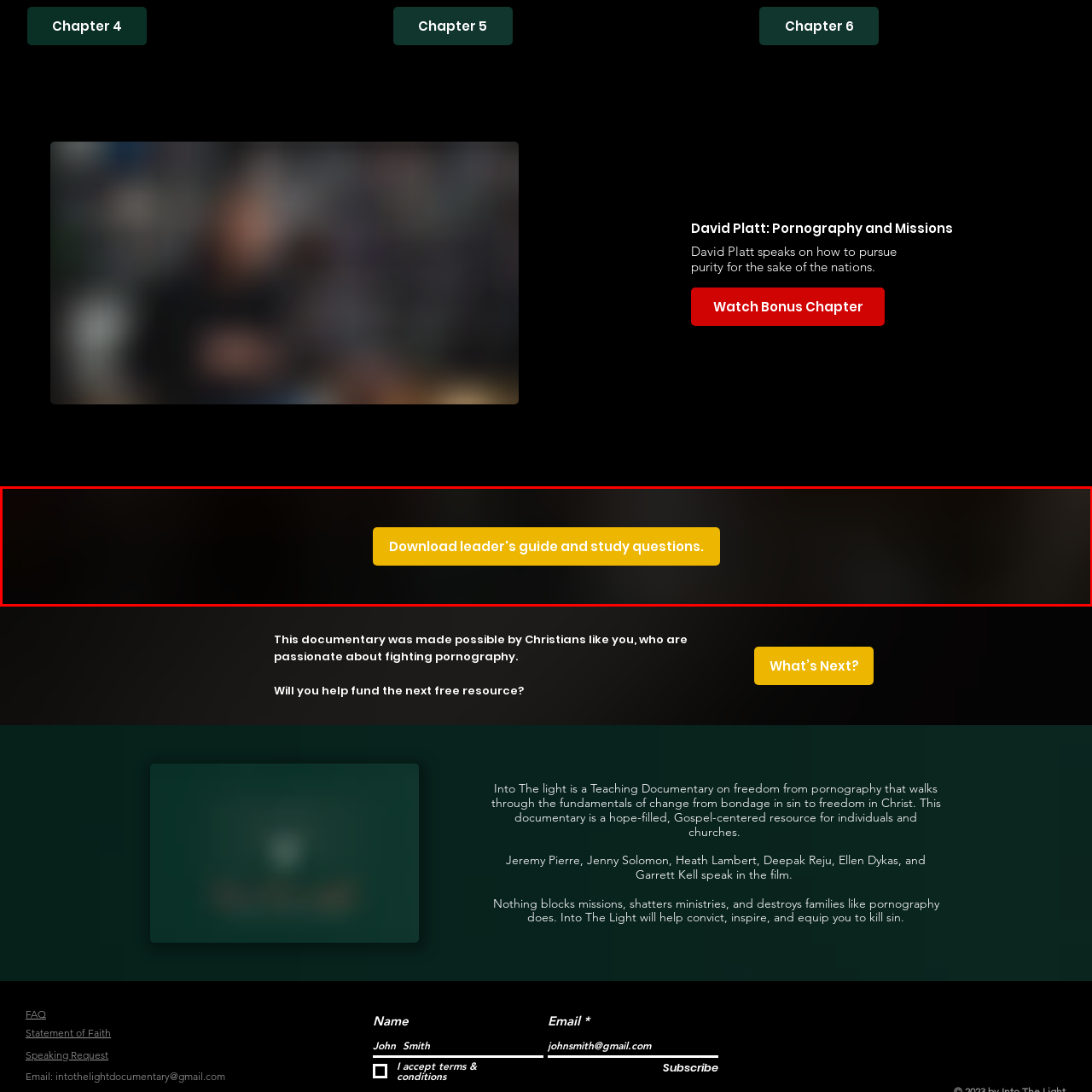Direct your attention to the image contained by the red frame and provide a detailed response to the following question, utilizing the visual data from the image:
What is the purpose of the leader's guide and study questions?

According to the caption, the leader's guide and study questions aim to provide guidance and depth for leaders and individuals seeking to address the impact of pornography and foster discussions around healing and freedom in a faith-based context.